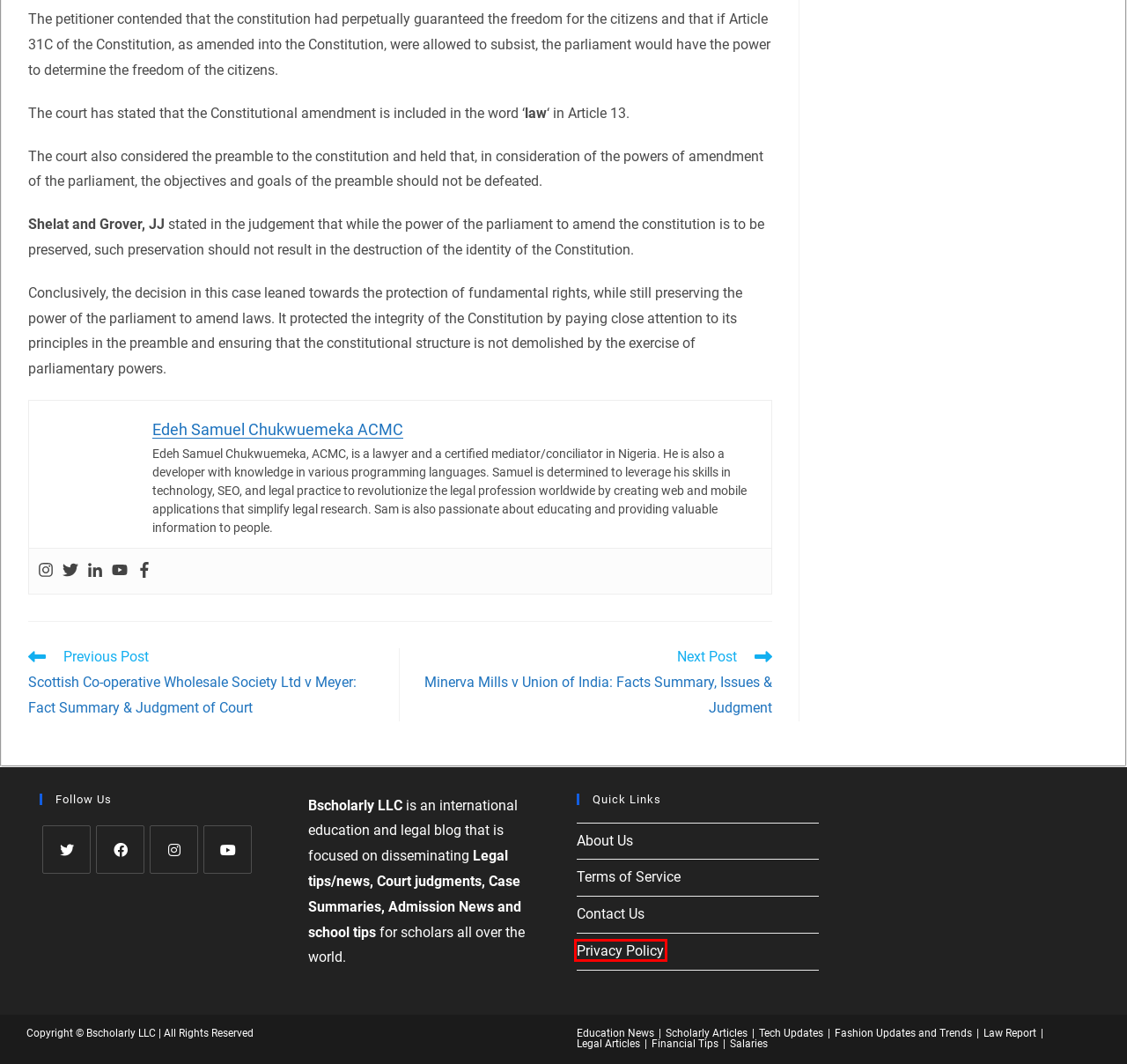You are presented with a screenshot of a webpage with a red bounding box. Select the webpage description that most closely matches the new webpage after clicking the element inside the red bounding box. The options are:
A. Terms of Service - Bscholarly
B. Privacy Policy - Bscholarly
C. Punishment for Rape in India: Tracing the Historical Evolution of Legal Consequences - Bscholarly
D. About Us - Bscholarly
E. Contact Us - Bscholarly
F. Latest Education News in Nigeria: 2024/2025 News on Education - Bscholarly
G. Minerva Mills v Union of India: Facts Summary, Issues & Judgment
H. Scottish Co-operative Wholesale Society Ltd v Meyer: Fact Summary & Judgment of Court

B